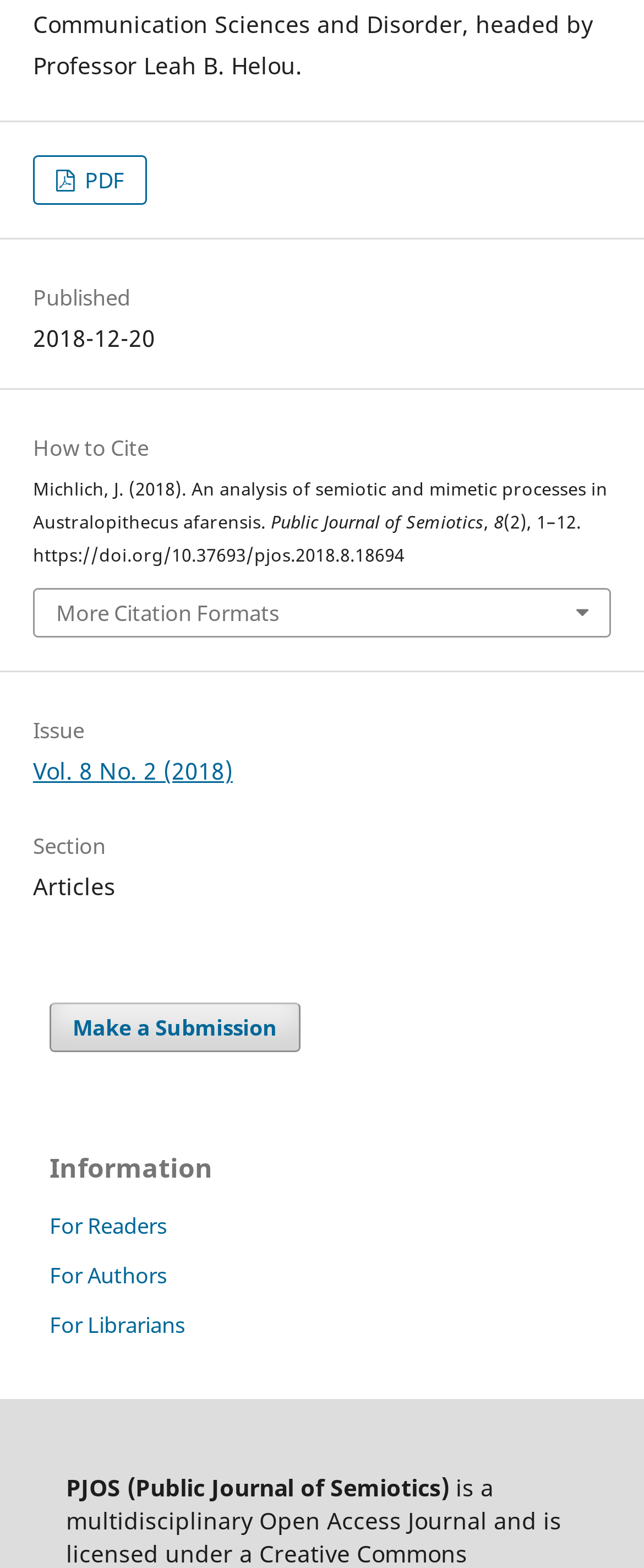Locate the bounding box of the UI element described by: "For Readers" in the given webpage screenshot.

[0.077, 0.772, 0.259, 0.791]